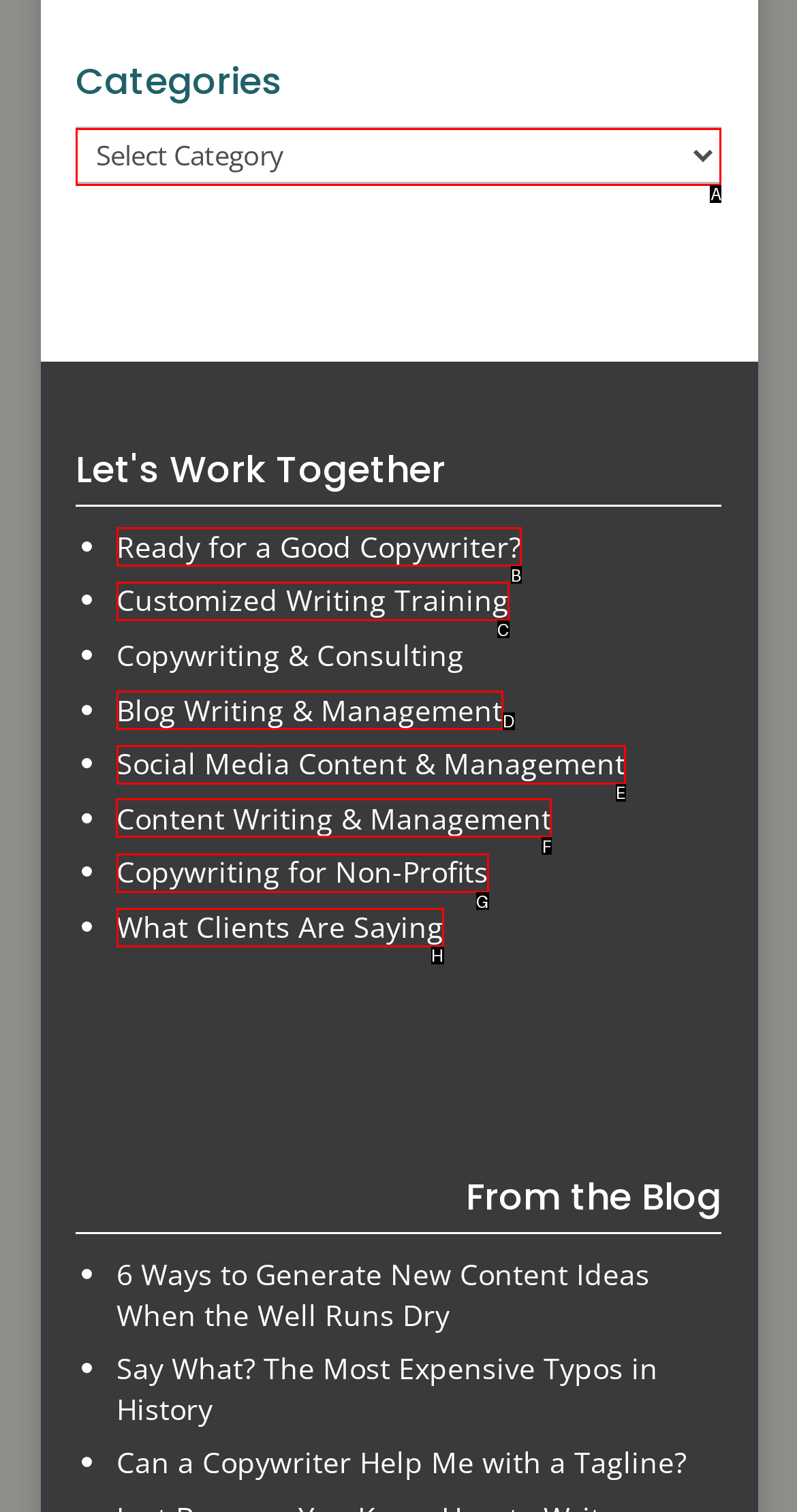Tell me which letter corresponds to the UI element that should be clicked to fulfill this instruction: access August 2023
Answer using the letter of the chosen option directly.

None